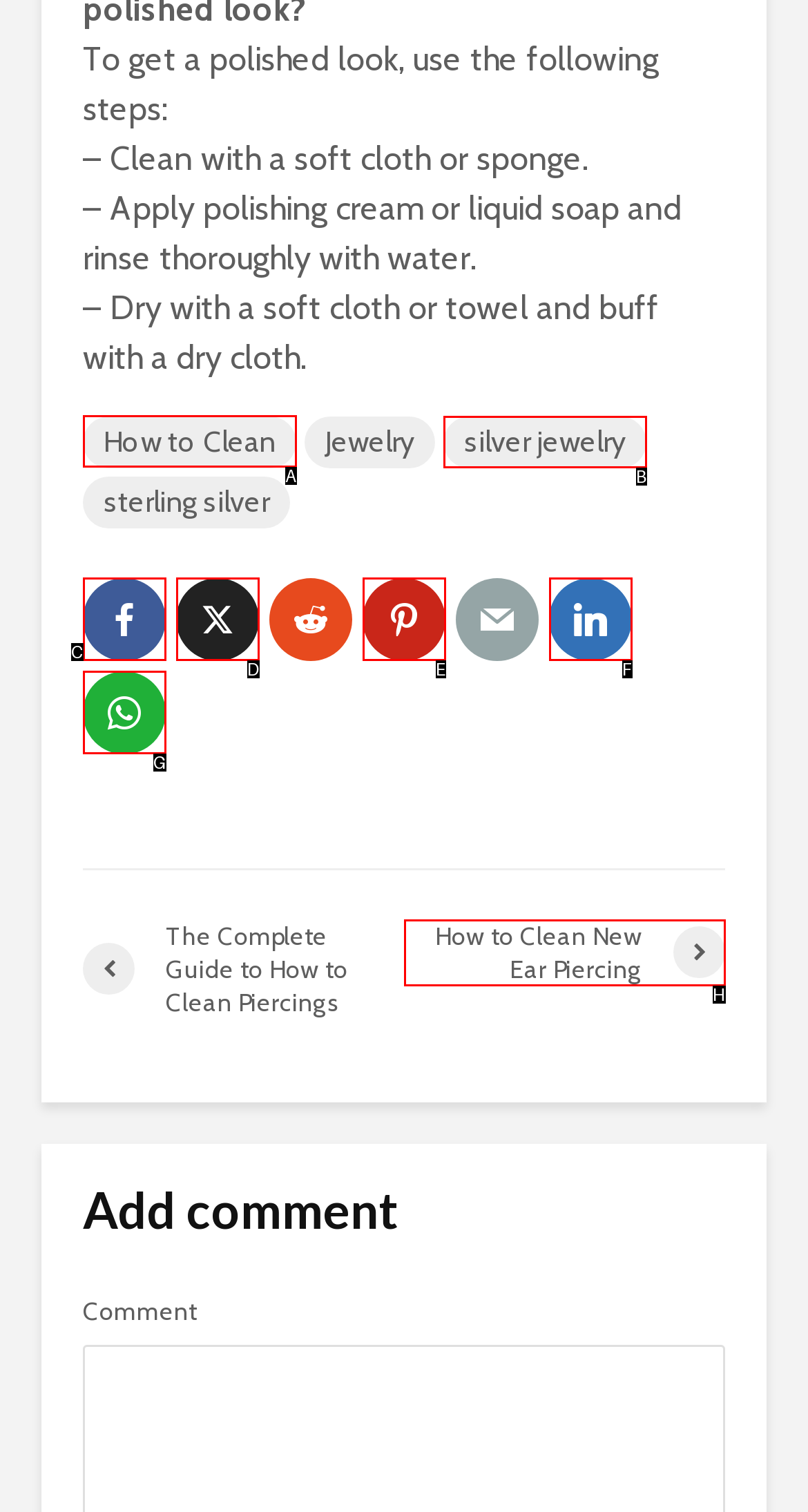Identify the letter of the UI element you should interact with to perform the task: Click on 'How to Clean'
Reply with the appropriate letter of the option.

A